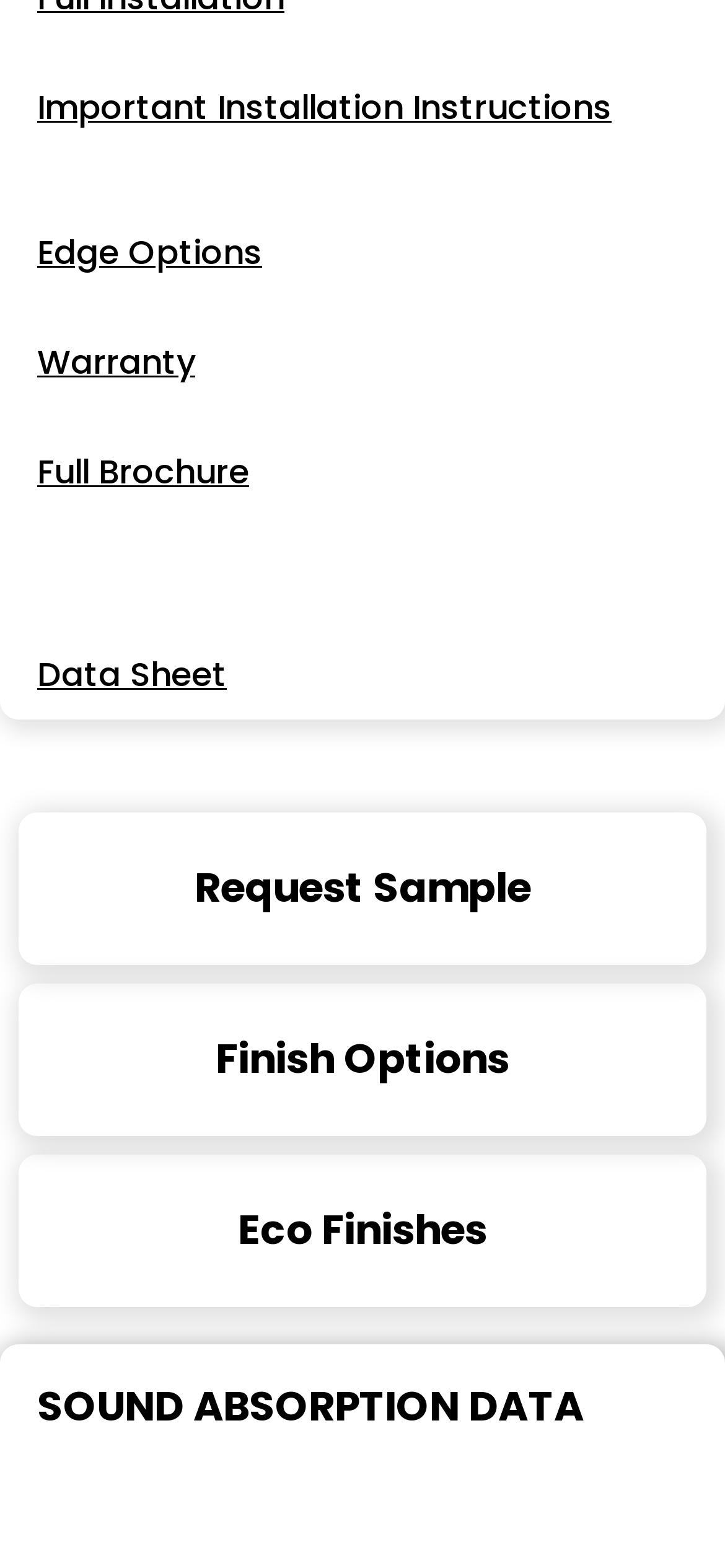Please answer the following question using a single word or phrase: 
What is the text of the second link from the bottom?

Eco Finishes